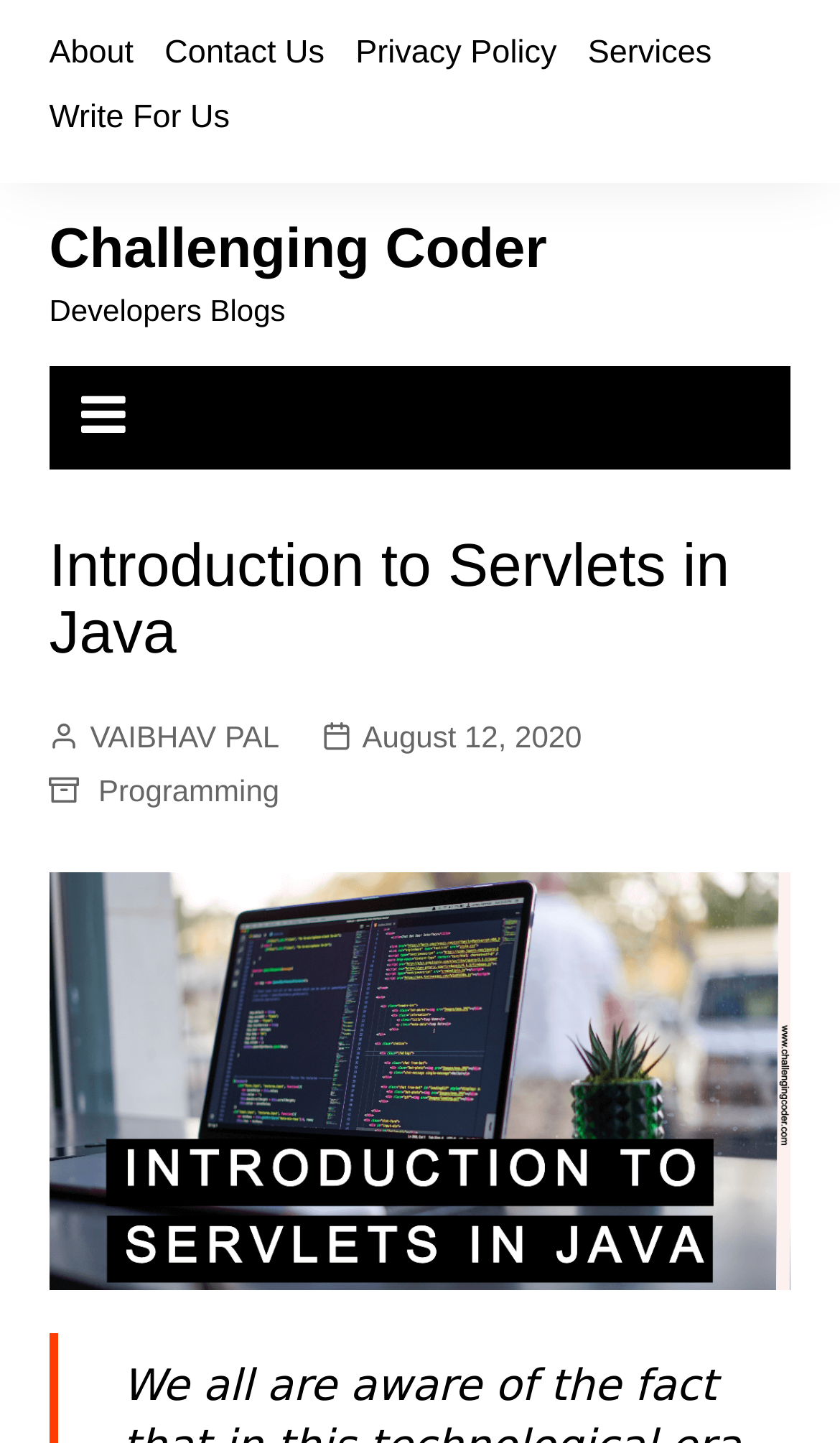How many links are in the top navigation bar?
Please give a detailed and thorough answer to the question, covering all relevant points.

I counted the number of links in the top navigation bar by looking at the links 'About', 'Contact Us', 'Privacy Policy', 'Services', and 'Write For Us'.